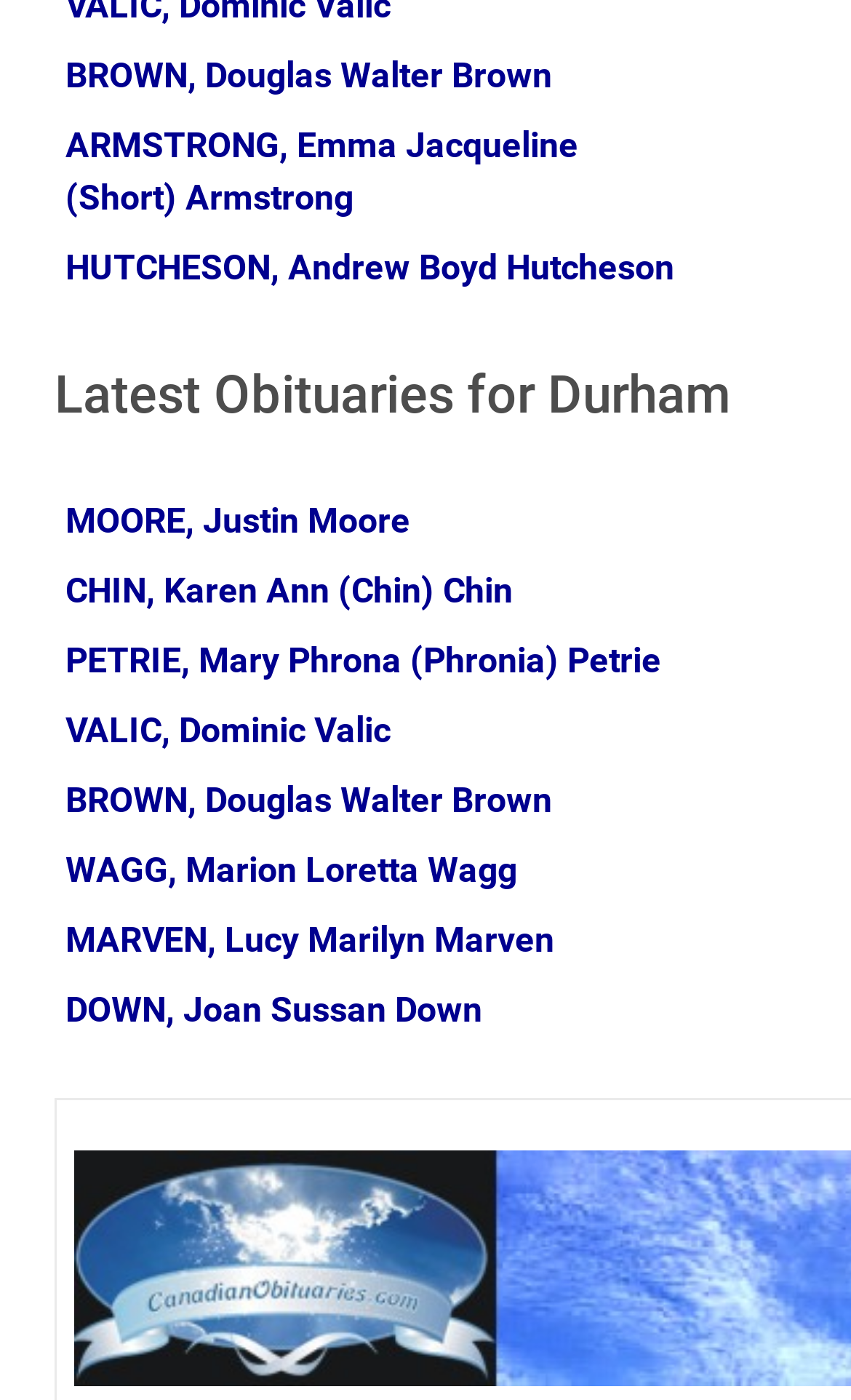Can you show the bounding box coordinates of the region to click on to complete the task described in the instruction: "Read the latest obituary for Durham"?

[0.064, 0.254, 0.936, 0.31]